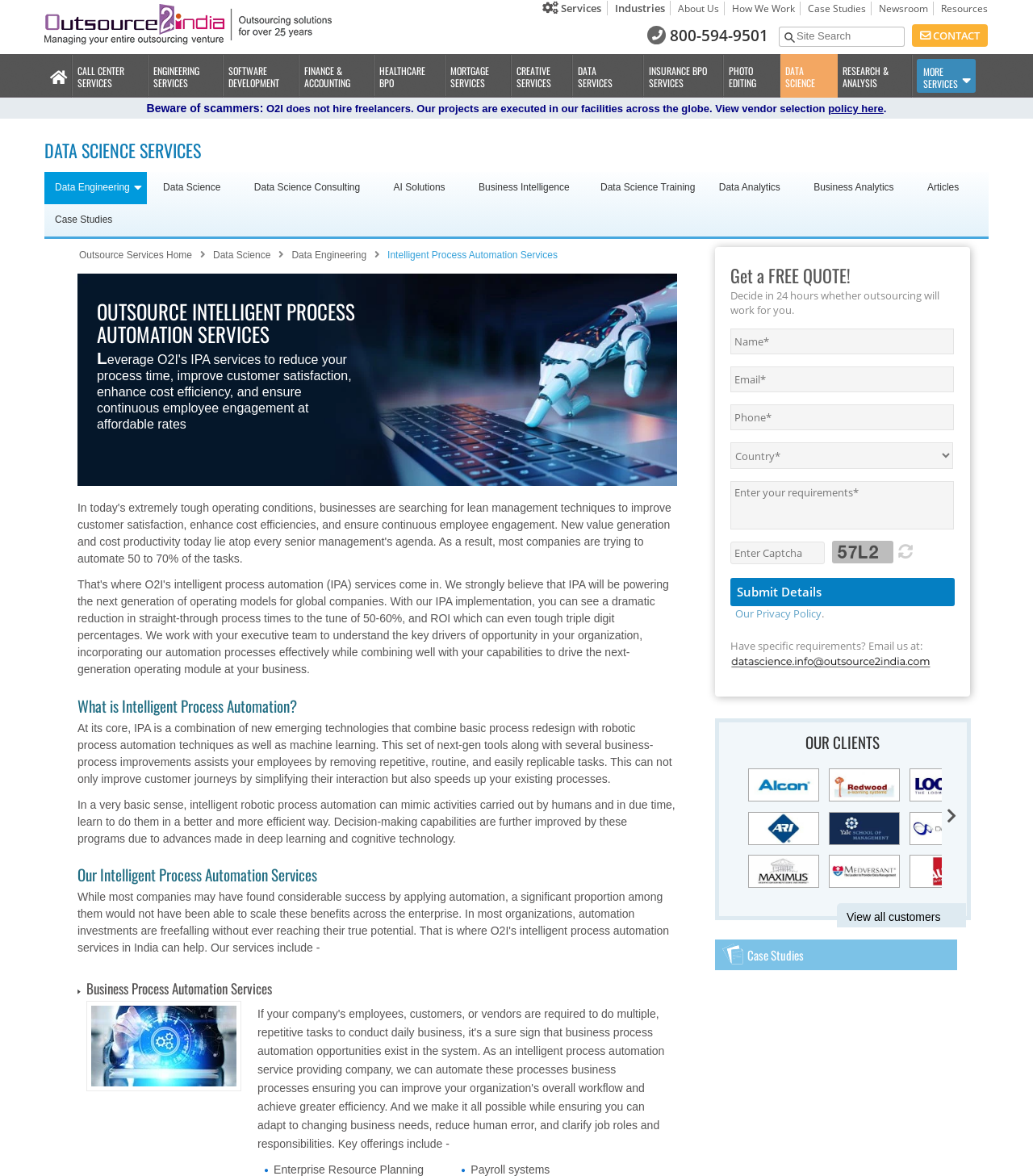Identify the bounding box of the UI component described as: "parent_node: Country* name="Email" placeholder="Email*"".

[0.707, 0.312, 0.923, 0.334]